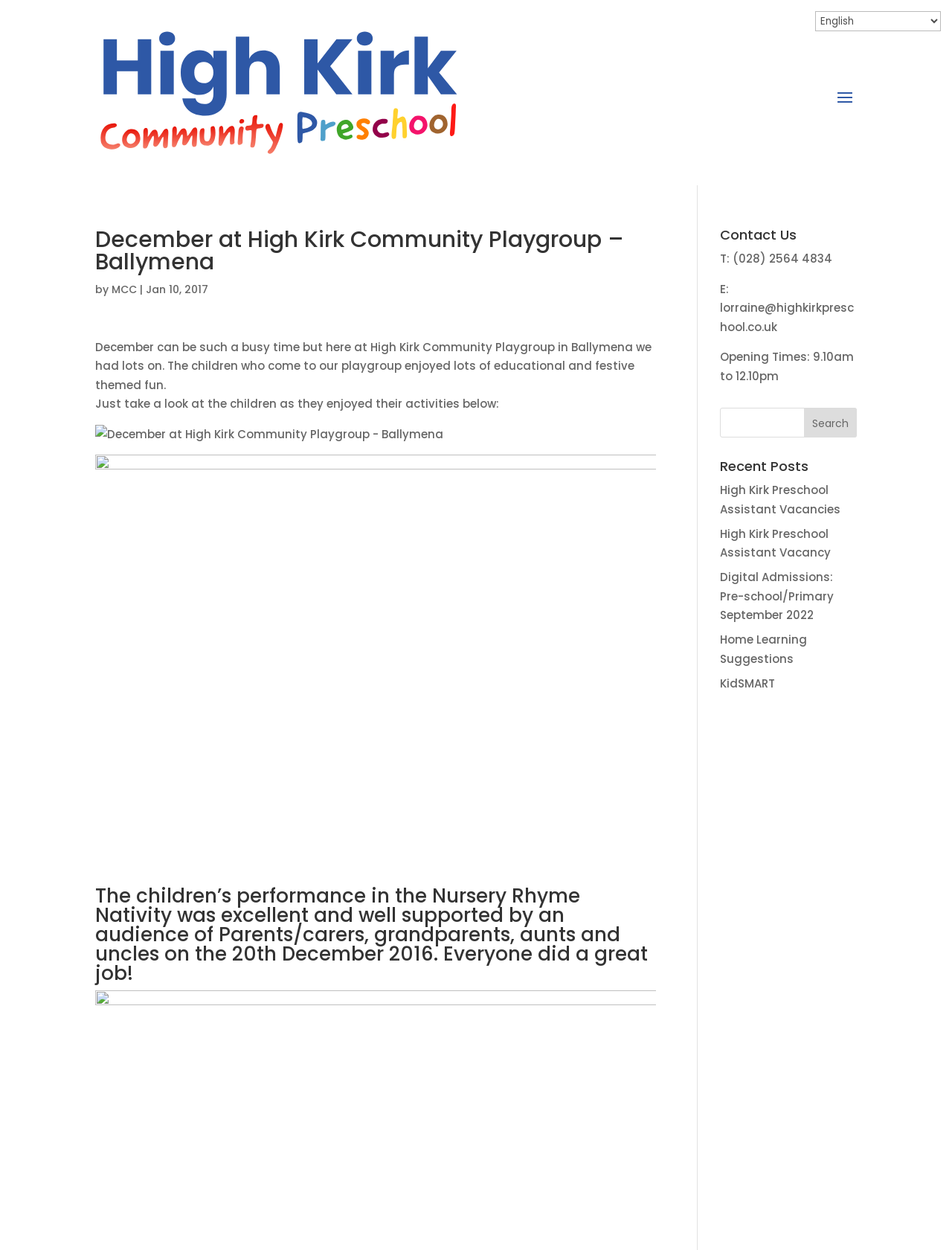Detail the various sections and features present on the webpage.

The webpage is about High Kirk Community Playgroup in Ballymena, showcasing their activities in December. At the top, there is a link to "High Kirk Community Preschool" accompanied by an image with the same name. Below this, there is a heading that reads "December at High Kirk Community Playgroup – Ballymena" followed by the author's name "MCC" and the date "Jan 10, 2017". 

A paragraph of text describes the busy activities of the playgroup, mentioning educational and festive themed fun. Below this, there is an image related to the playgroup's activities. 

Further down, there is a heading that highlights the children's excellent performance in the Nursery Rhyme Nativity, which was well-supported by an audience of parents, grandparents, and others. 

On the right side of the page, there are several sections. The "Contact Us" section displays the phone number, email, and opening times of the playgroup. Below this, there is a search bar with a "Search" button. The "Recent Posts" section lists several links to recent articles, including job vacancies, digital admissions, home learning suggestions, and more. 

At the very top right corner, there is a language selection combobox.